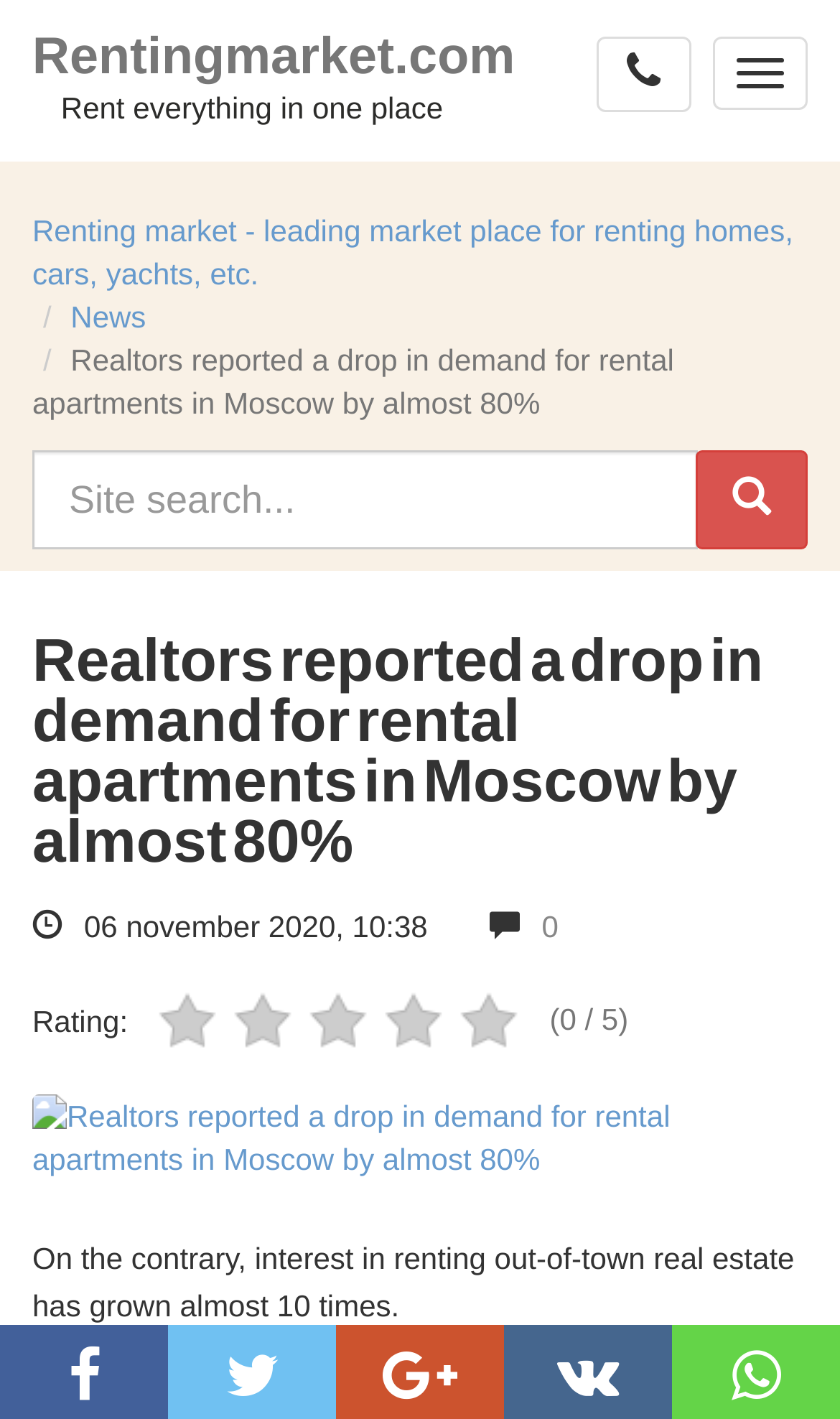From the webpage screenshot, predict the bounding box of the UI element that matches this description: "name="query" placeholder="Site search..."".

[0.038, 0.317, 0.831, 0.387]